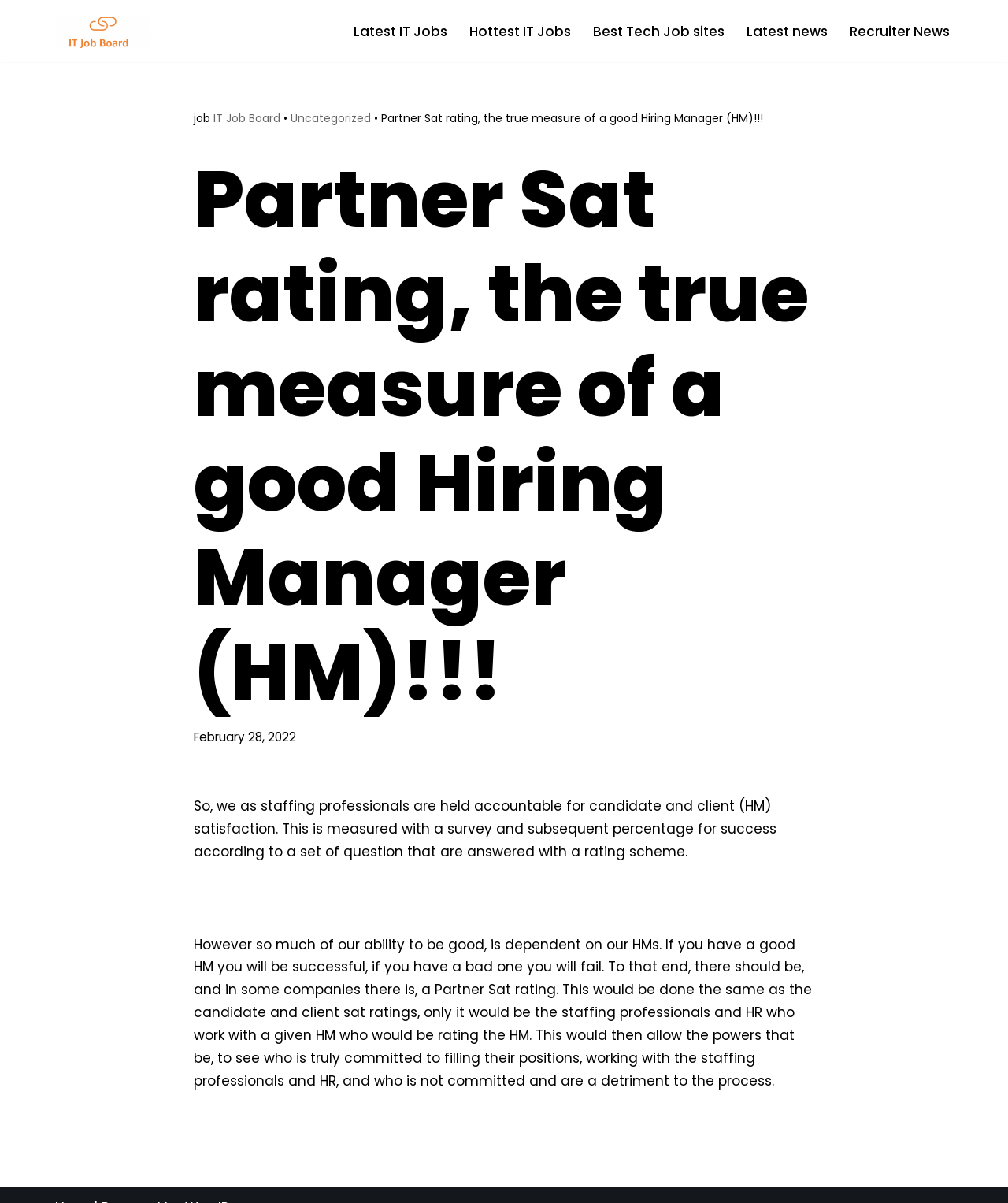Please identify the bounding box coordinates of the clickable region that I should interact with to perform the following instruction: "Navigate to 'Latest IT Jobs'". The coordinates should be expressed as four float numbers between 0 and 1, i.e., [left, top, right, bottom].

[0.351, 0.017, 0.444, 0.035]